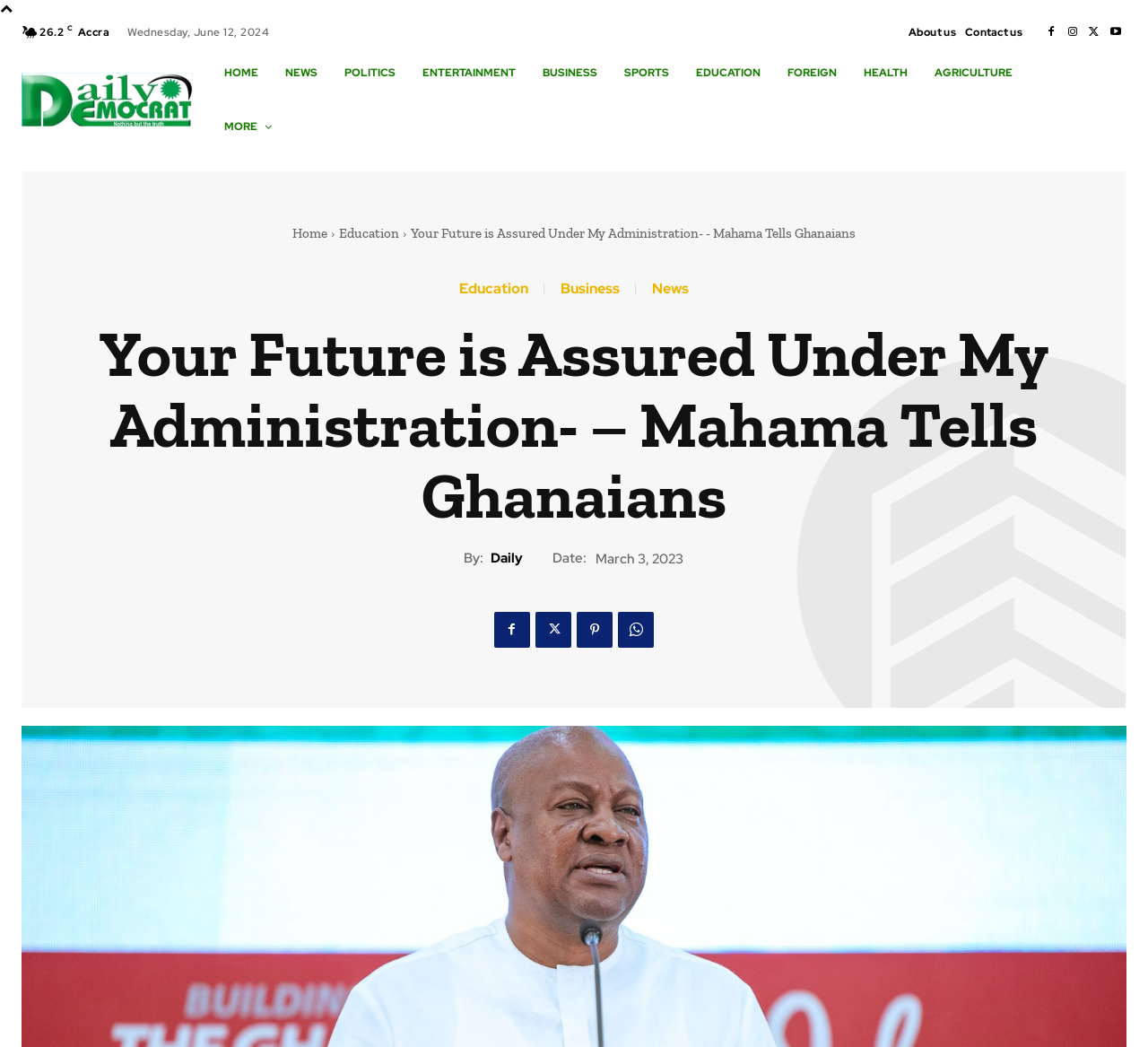What is the date of the news article?
Please answer the question with a detailed and comprehensive explanation.

The date of the news article is mentioned at the top of the webpage, which is Wednesday, June 12, 2024.